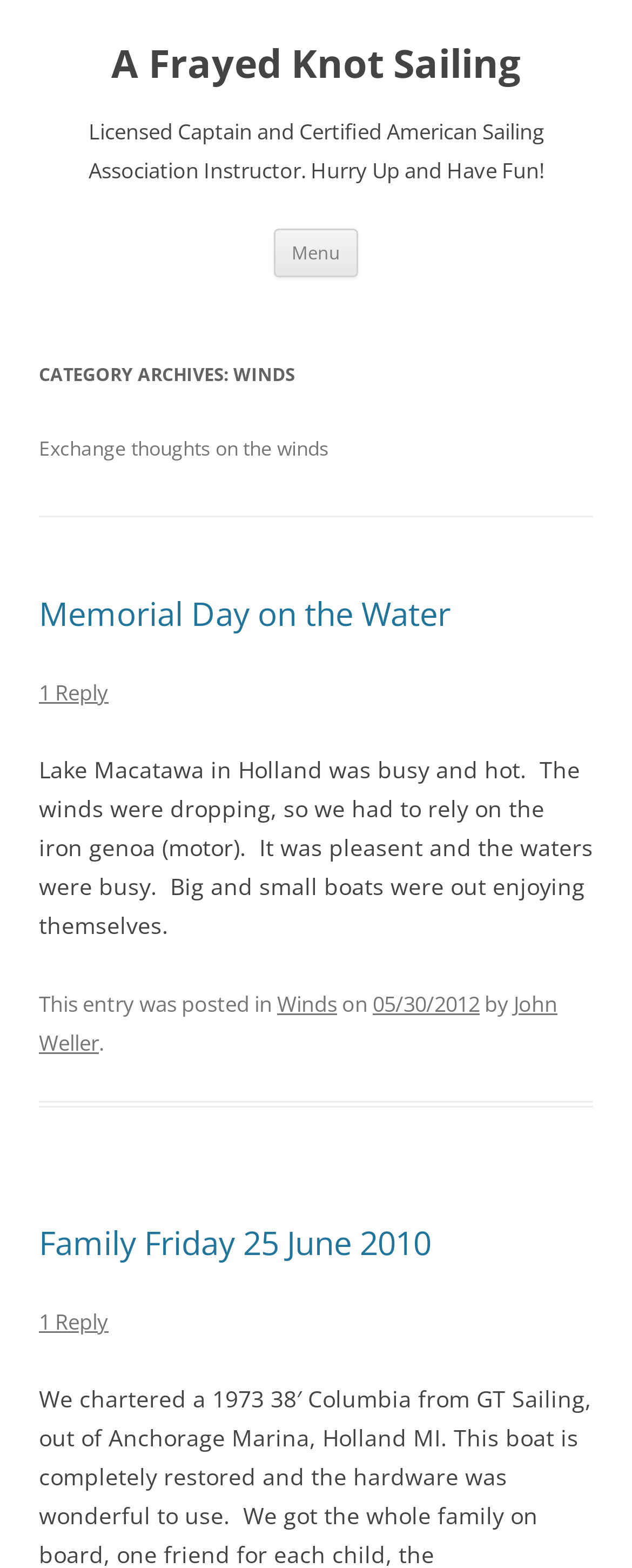What is the type of genoa used in the sailing trip?
Answer the question with a single word or phrase by looking at the picture.

iron genoa